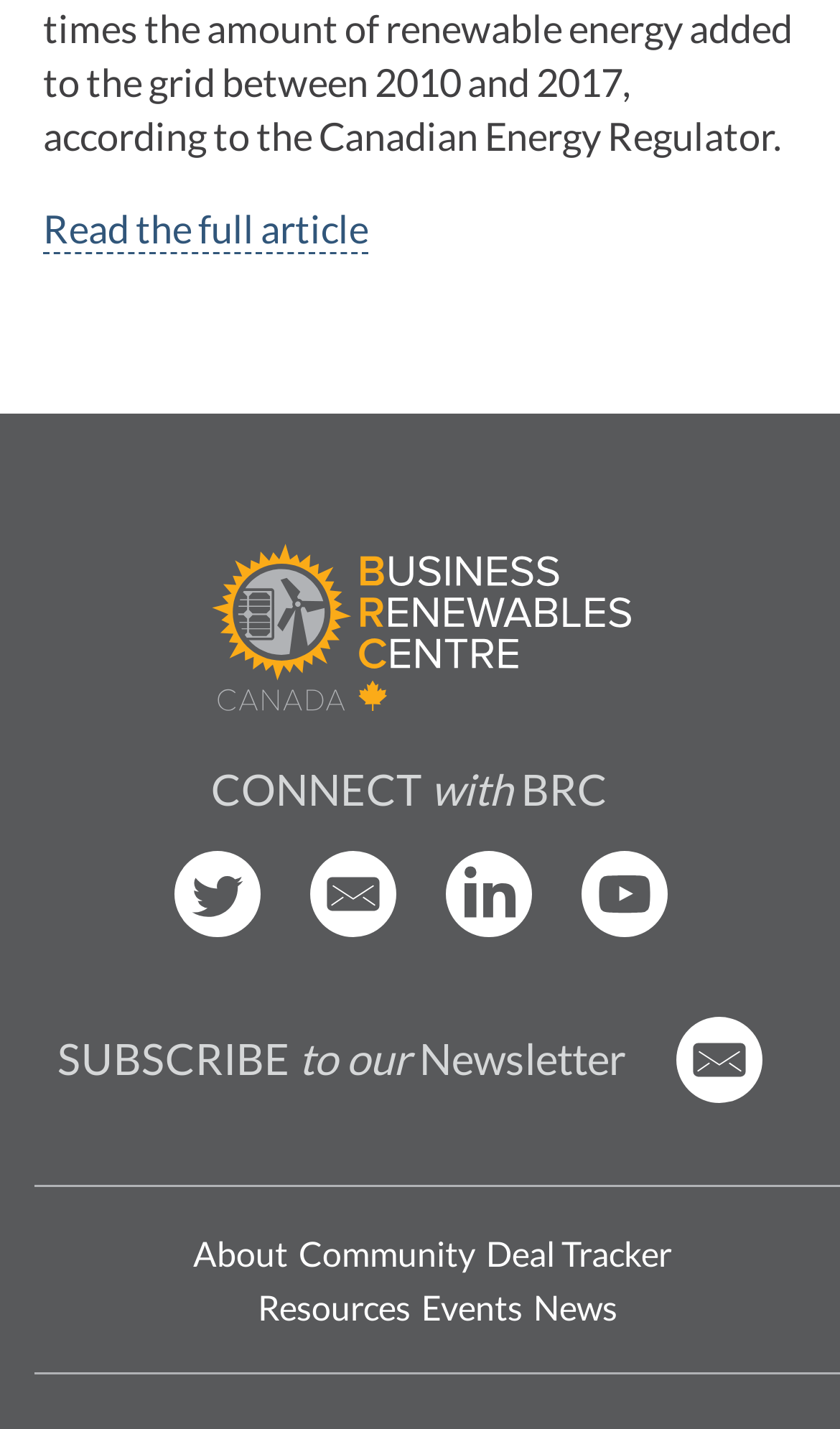Extract the bounding box coordinates of the UI element described: "alt="AMIILANO RURAL SUITES"". Provide the coordinates in the format [left, top, right, bottom] with values ranging from 0 to 1.

None